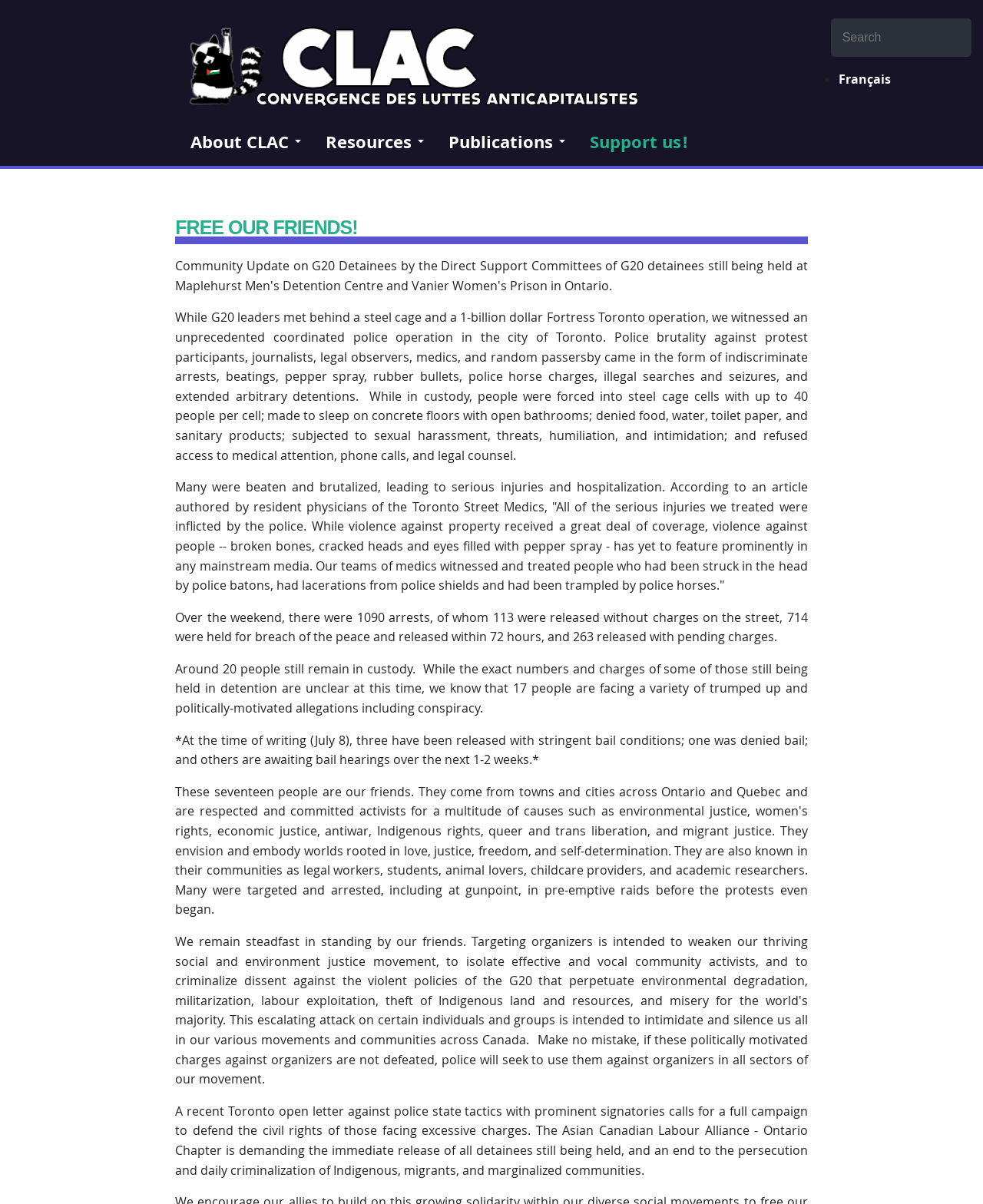Specify the bounding box coordinates of the area that needs to be clicked to achieve the following instruction: "View May 2024 calendar".

None